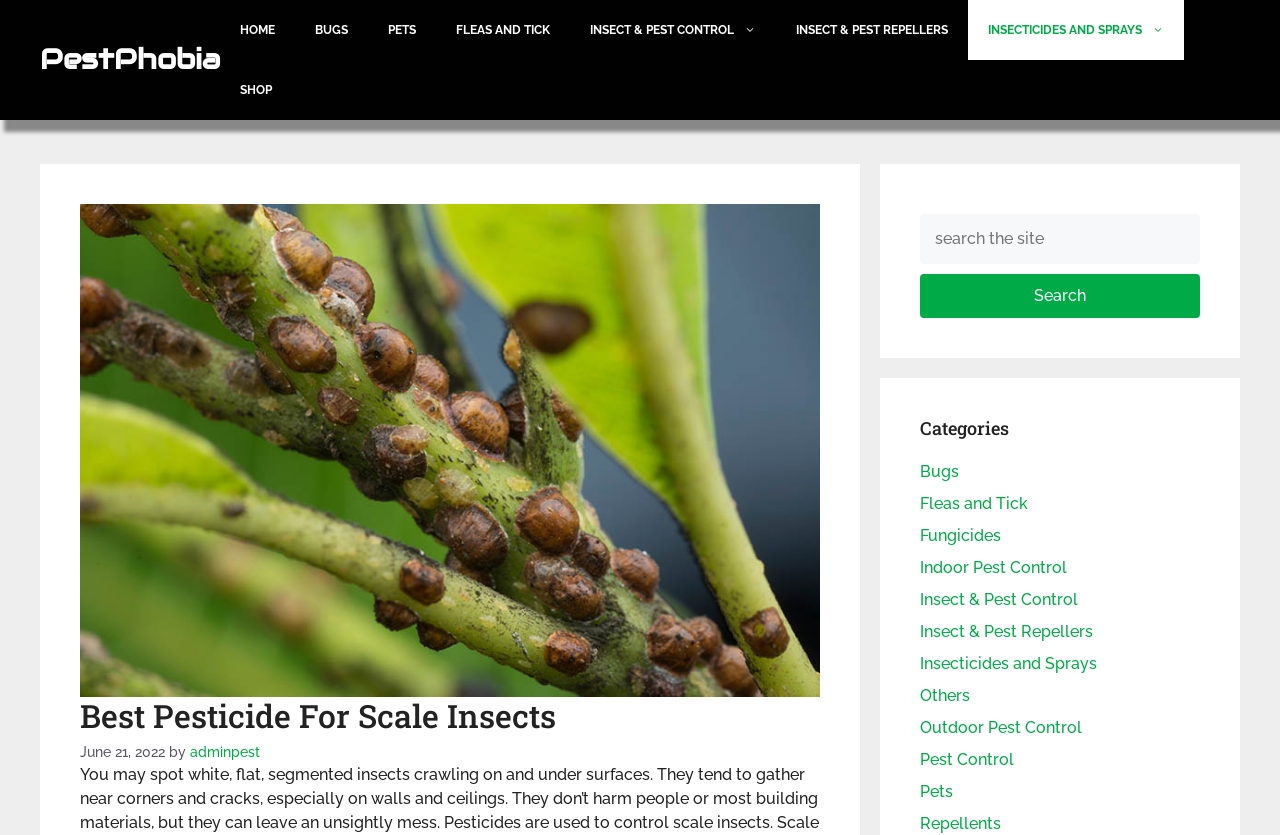Answer the question below with a single word or a brief phrase: 
How many navigation links are there?

9